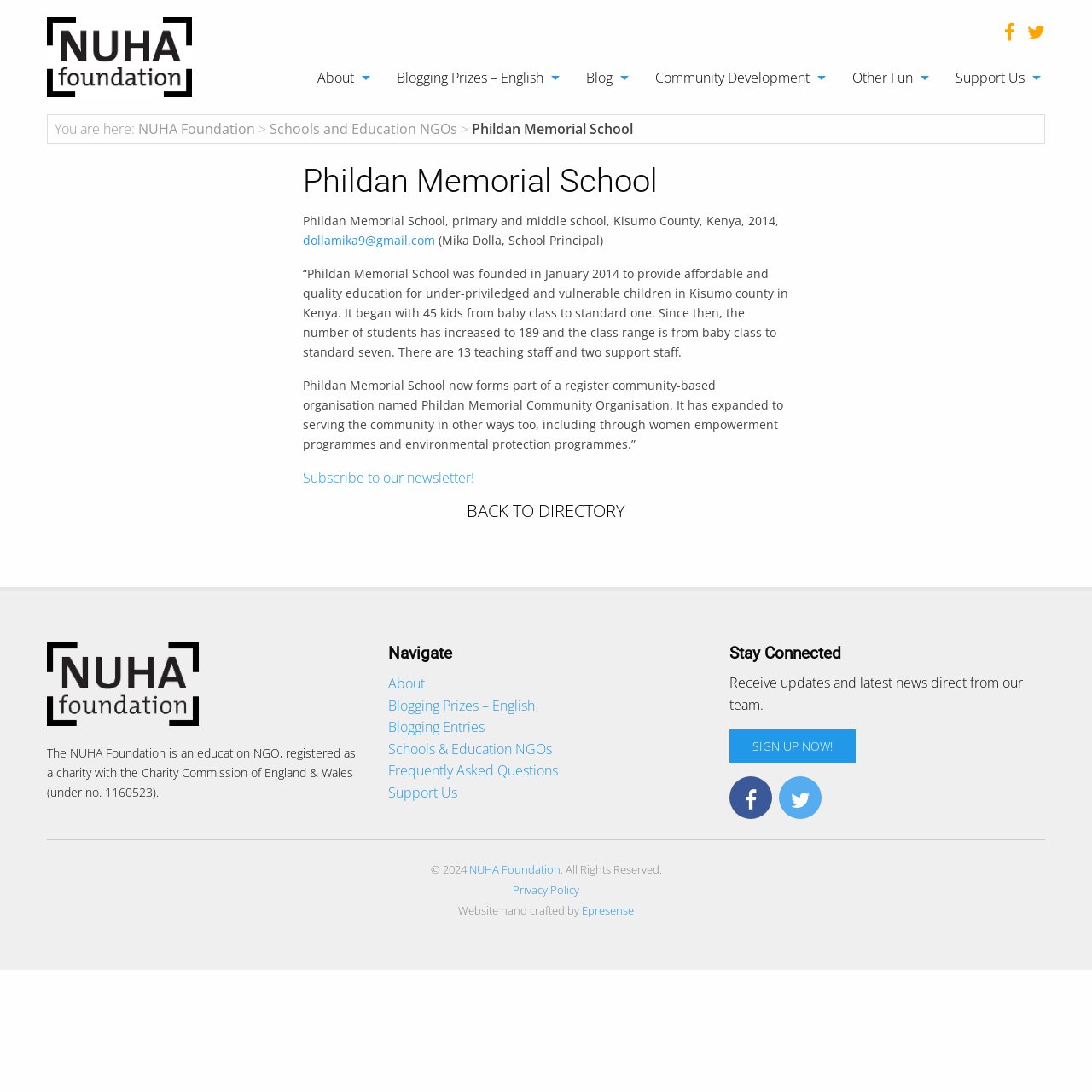Pinpoint the bounding box coordinates of the area that must be clicked to complete this instruction: "Subscribe to the newsletter".

[0.277, 0.429, 0.434, 0.446]